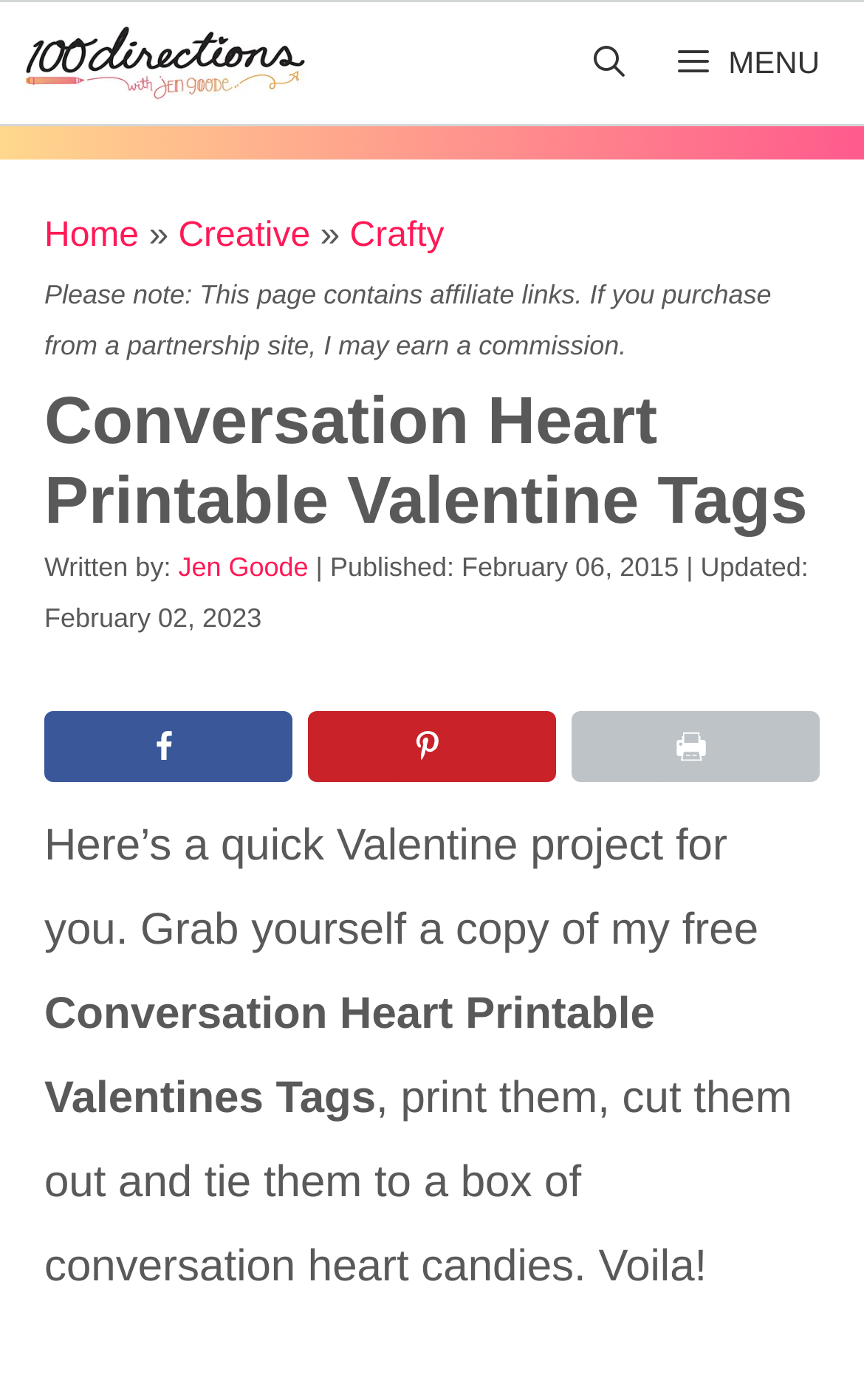Locate the bounding box coordinates of the clickable part needed for the task: "Click the 'Home' link".

[0.051, 0.155, 0.161, 0.182]